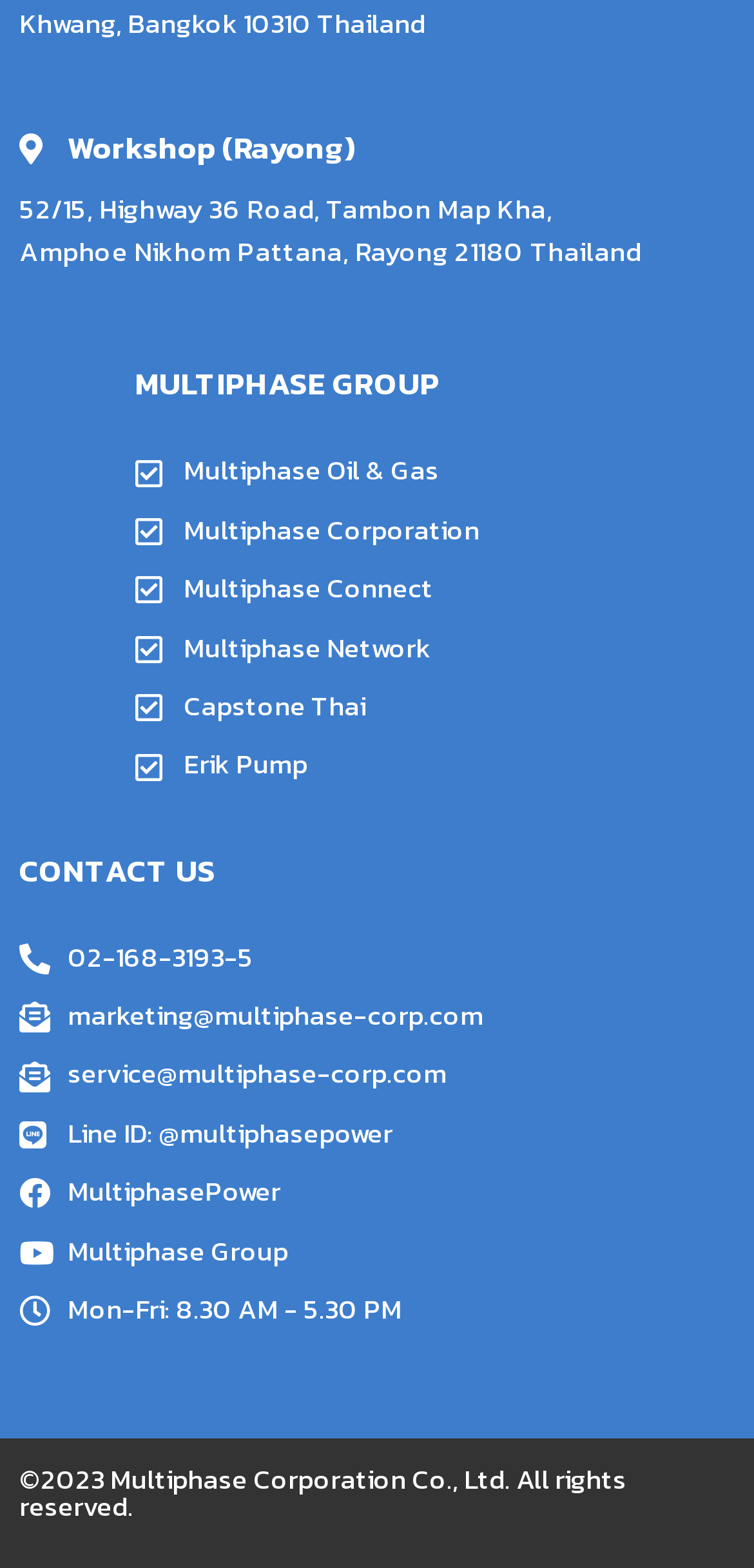Provide the bounding box coordinates of the UI element that matches the description: "Line ID: @multiphasepower".

[0.026, 0.71, 0.974, 0.738]